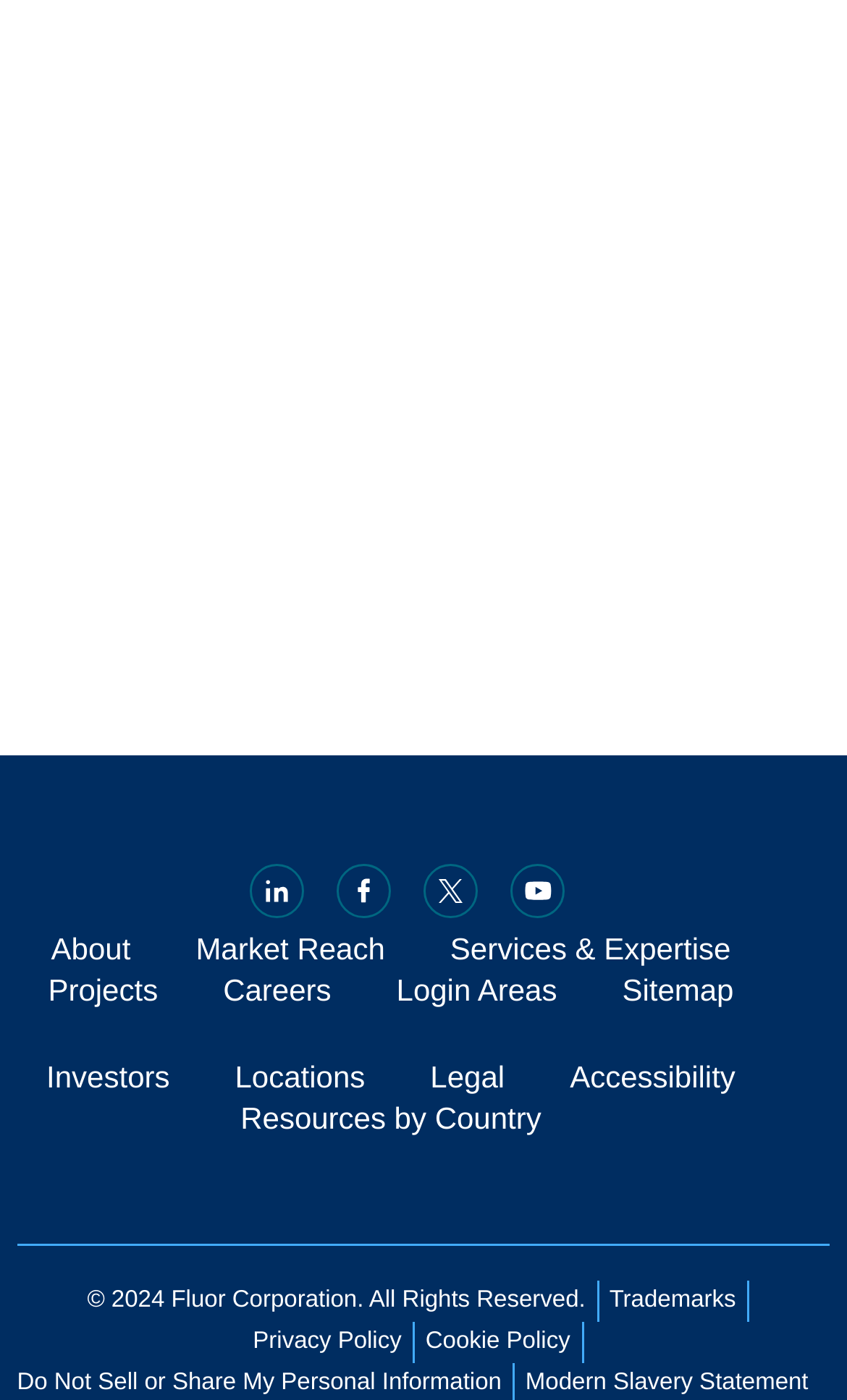Give a one-word or short-phrase answer to the following question: 
How many links are there in the third row of navigation?

3